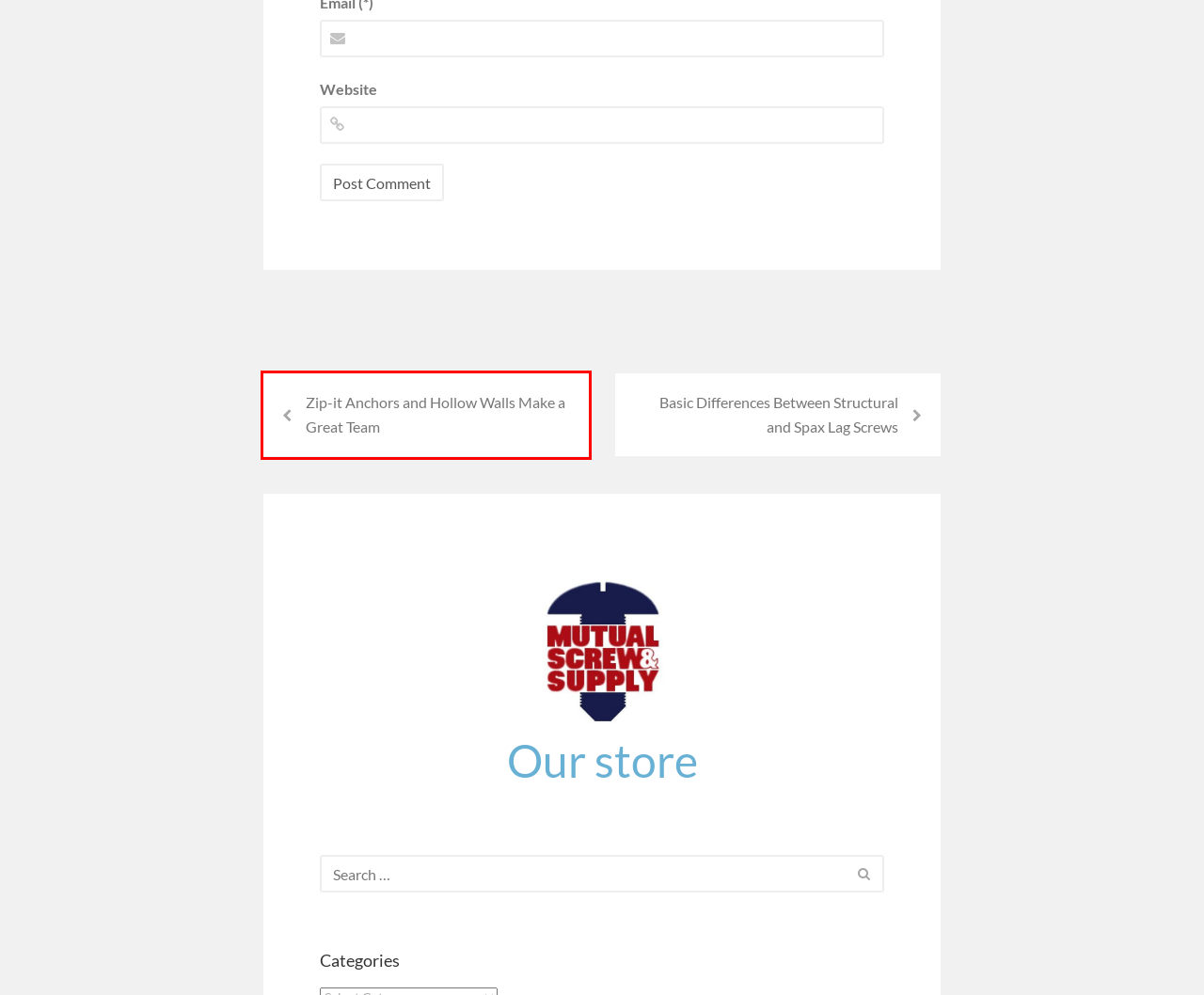You are provided with a screenshot of a webpage highlighting a UI element with a red bounding box. Choose the most suitable webpage description that matches the new page after clicking the element in the bounding box. Here are the candidates:
A. July 2, 2015 -
B. Basic Differences Between Structural and Spax Lag Screws
C. May 2015 -
D. Industrial Fastener Suppliers
E. Mutual Screw and Supply Archives -
F. July 7, 2015 -
G. July 14, 2015 -
H. Zip-it Anchors and Hollow Walls Make a Great Team

H